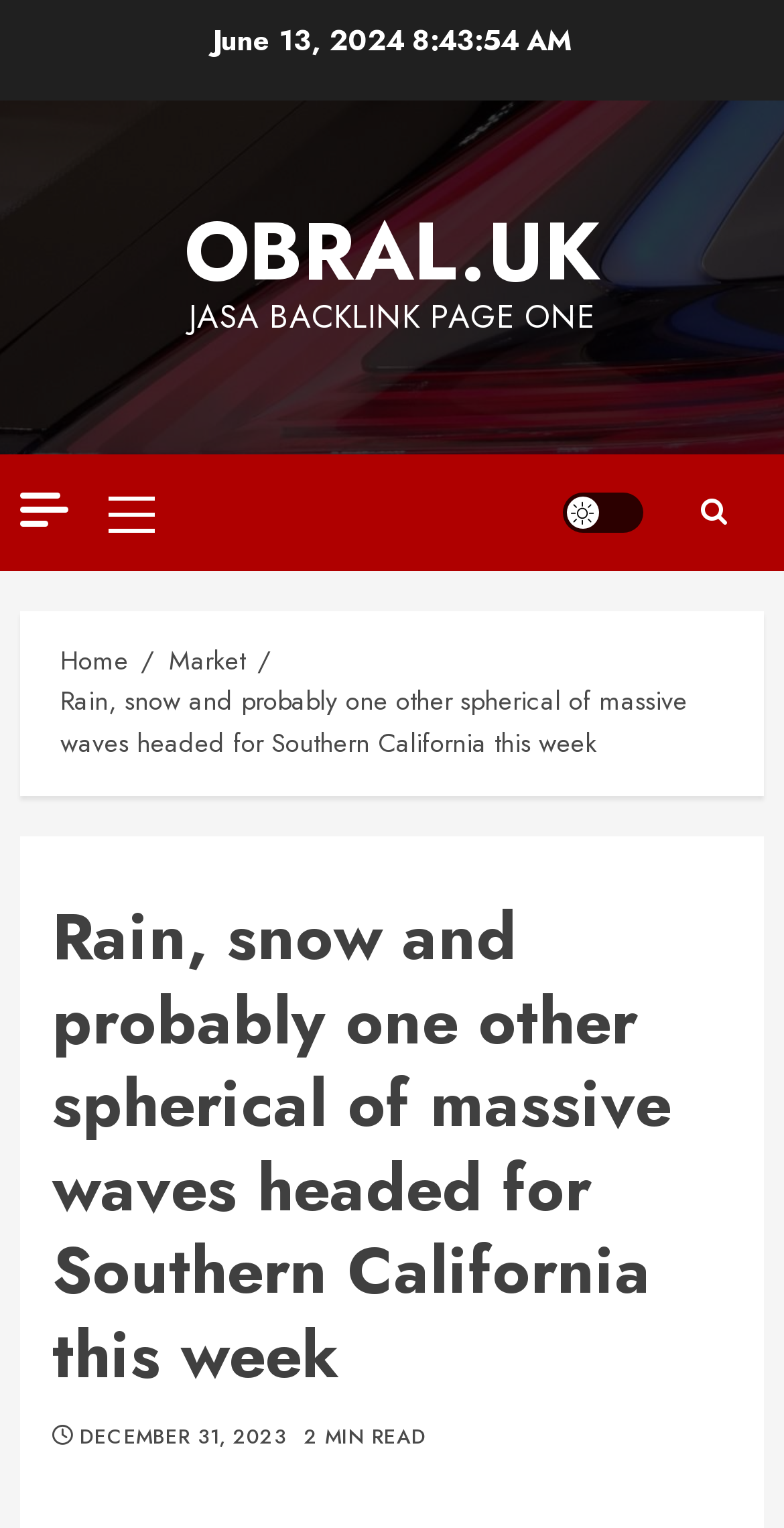What is the date of the article?
Please provide a comprehensive answer to the question based on the webpage screenshot.

I found the date of the article by looking at the top of the webpage, where it says 'June 13, 2024' in a static text element.